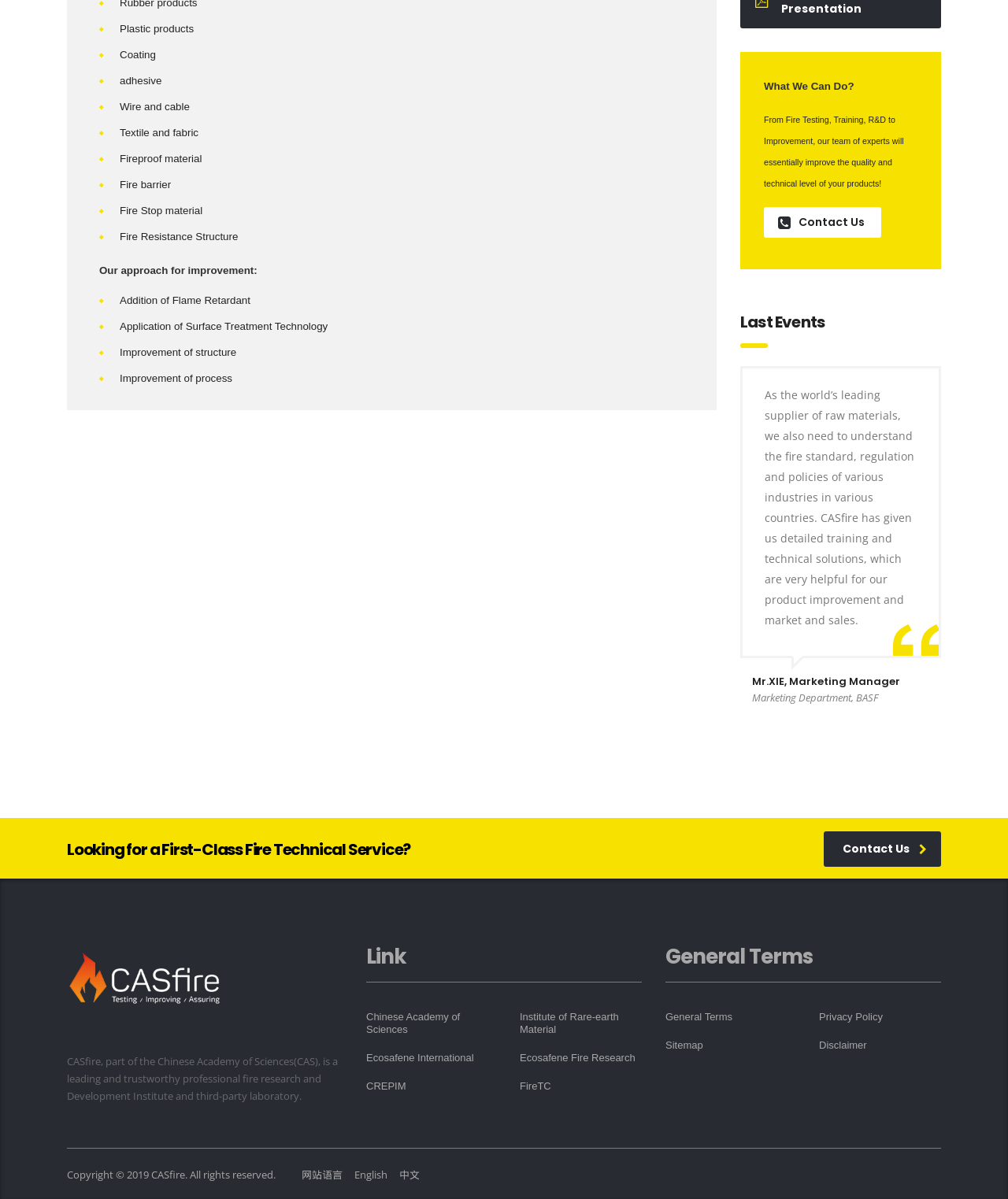Predict the bounding box of the UI element that fits this description: "aria-label="Facebook" title="Facebook"".

None